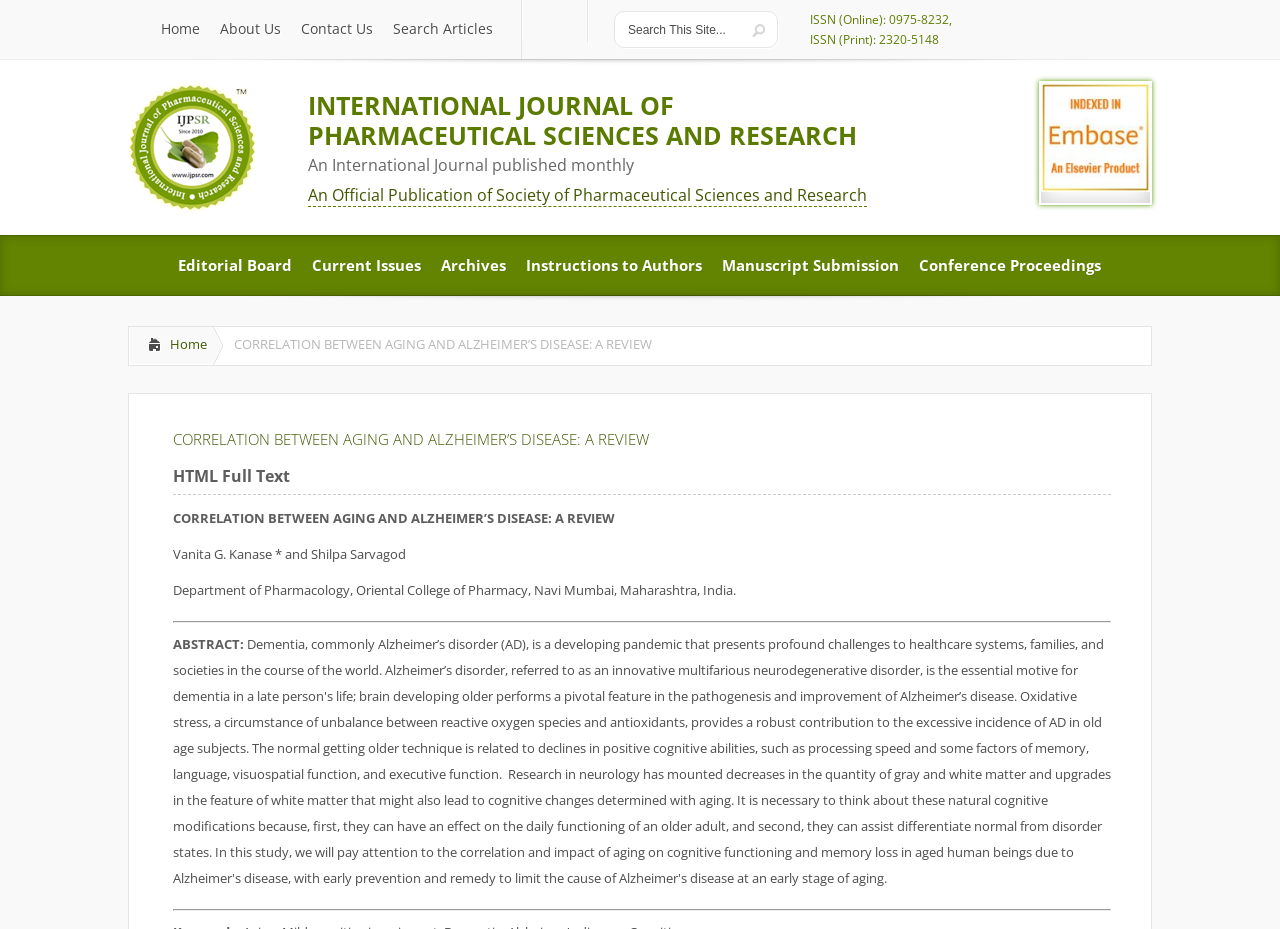Locate the bounding box coordinates of the UI element described by: "Home". The bounding box coordinates should consist of four float numbers between 0 and 1, i.e., [left, top, right, bottom].

[0.102, 0.352, 0.166, 0.392]